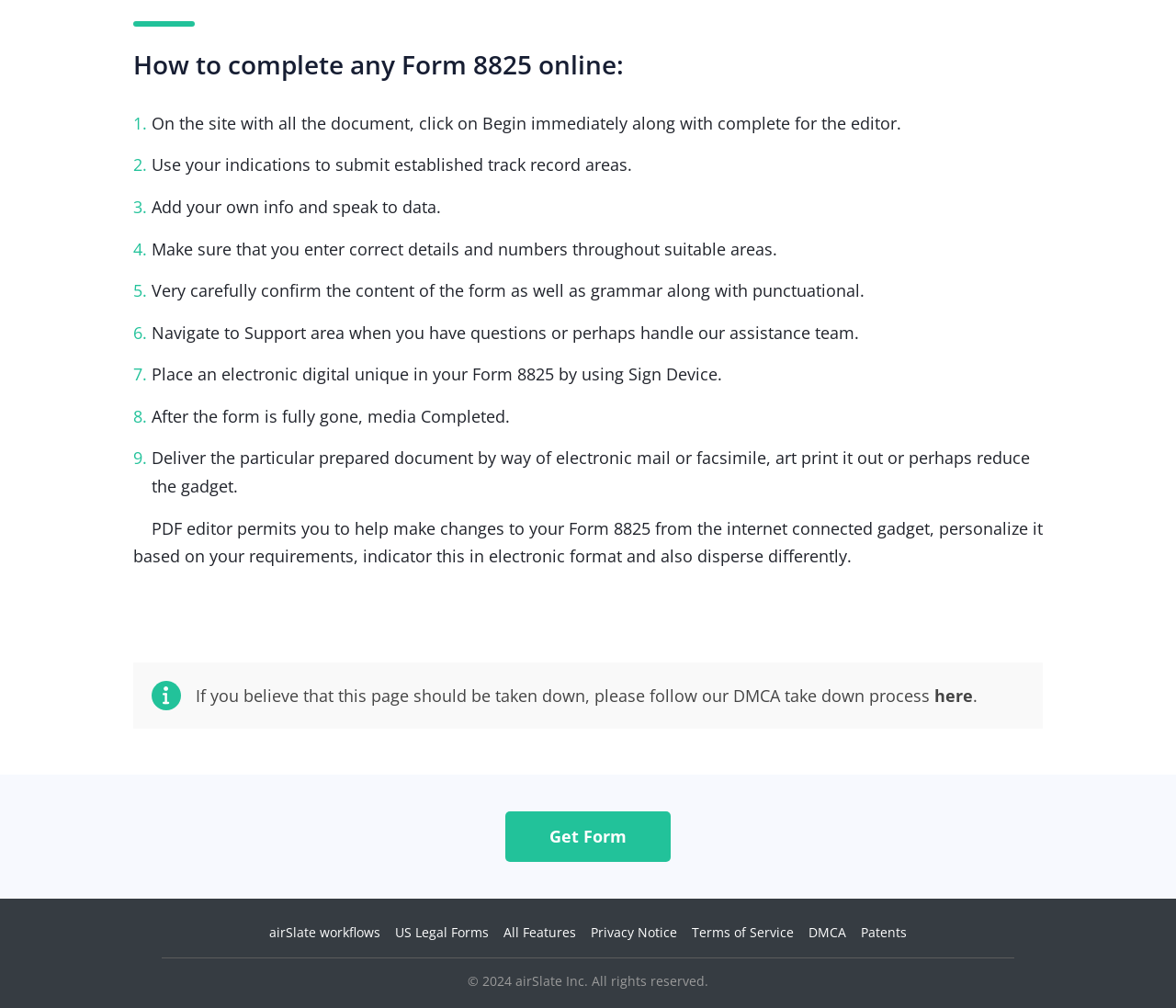Identify the bounding box coordinates for the element that needs to be clicked to fulfill this instruction: "Go to Digital Retail". Provide the coordinates in the format of four float numbers between 0 and 1: [left, top, right, bottom].

None